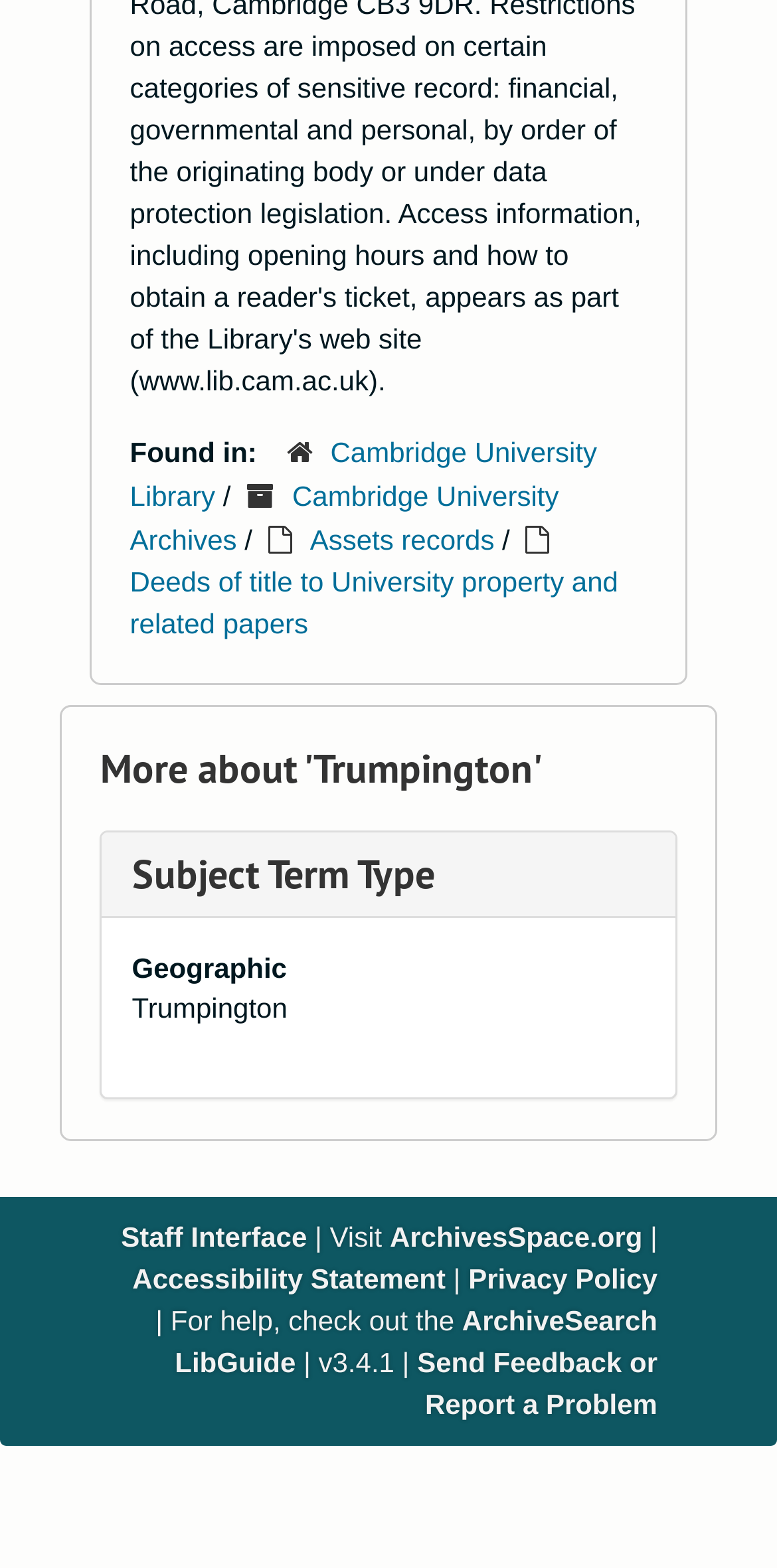From the given element description: "Contact Us", find the bounding box for the UI element. Provide the coordinates as four float numbers between 0 and 1, in the order [left, top, right, bottom].

None